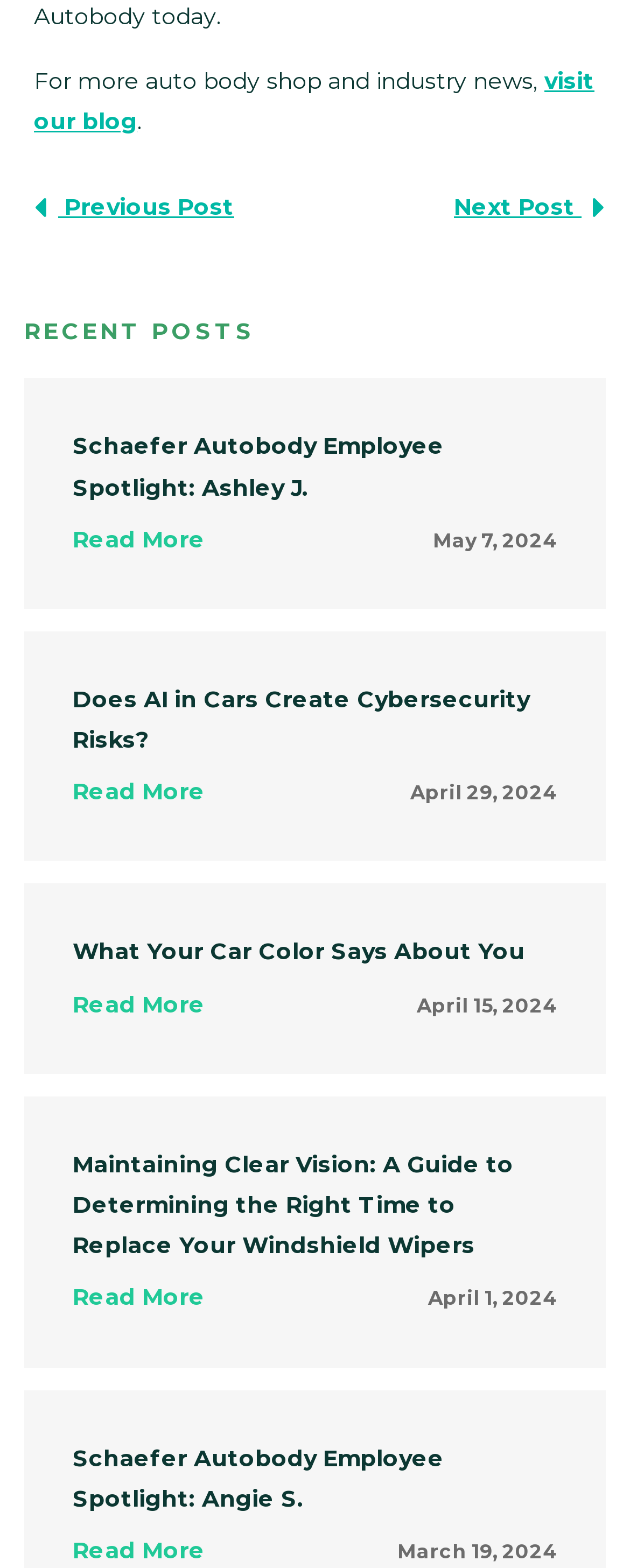Identify the bounding box of the HTML element described here: "visit our blog". Provide the coordinates as four float numbers between 0 and 1: [left, top, right, bottom].

[0.054, 0.042, 0.944, 0.086]